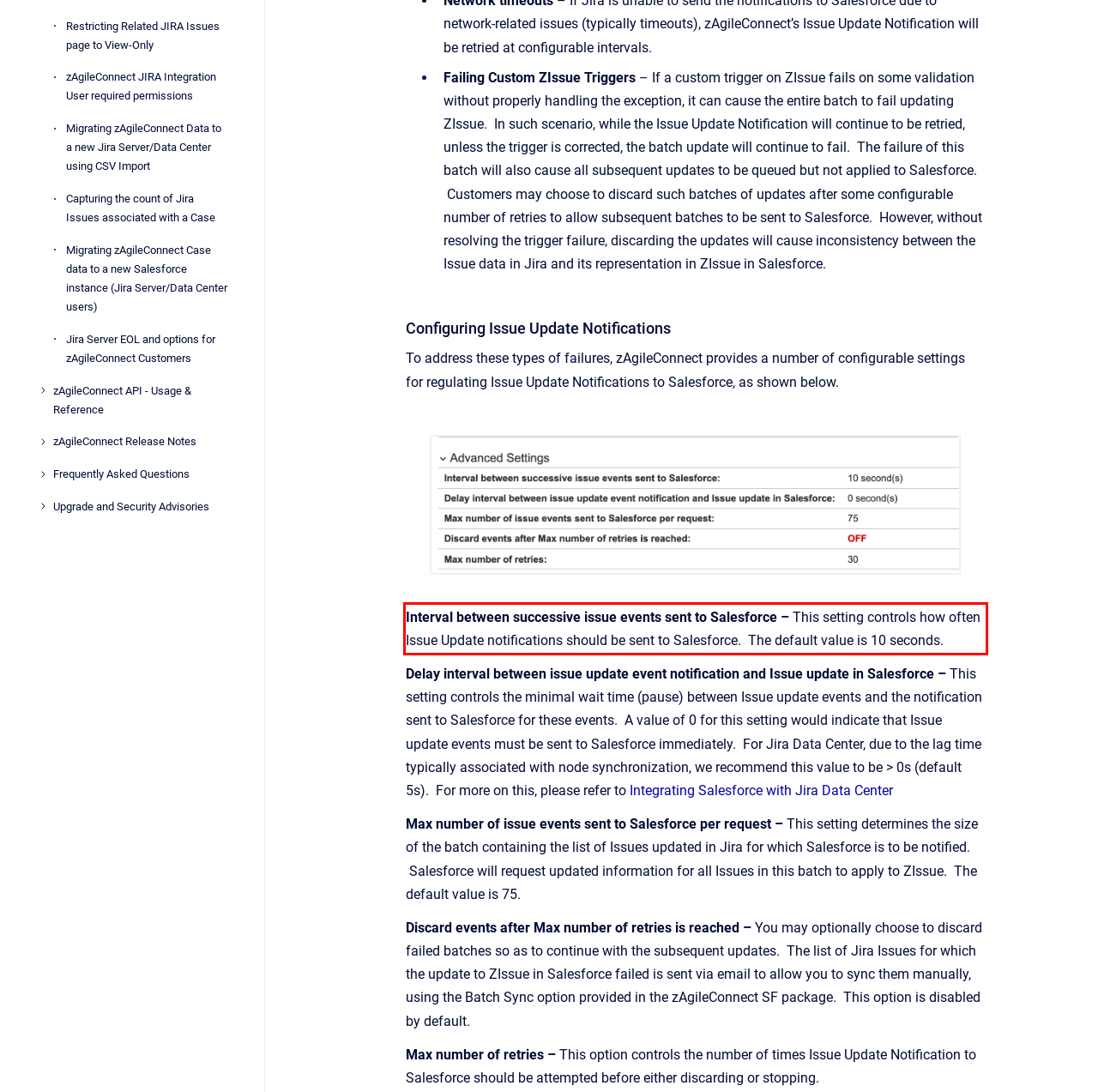Within the screenshot of the webpage, there is a red rectangle. Please recognize and generate the text content inside this red bounding box.

Interval between successive issue events sent to Salesforce – This setting controls how often Issue Update notifications should be sent to Salesforce. The default value is 10 seconds.